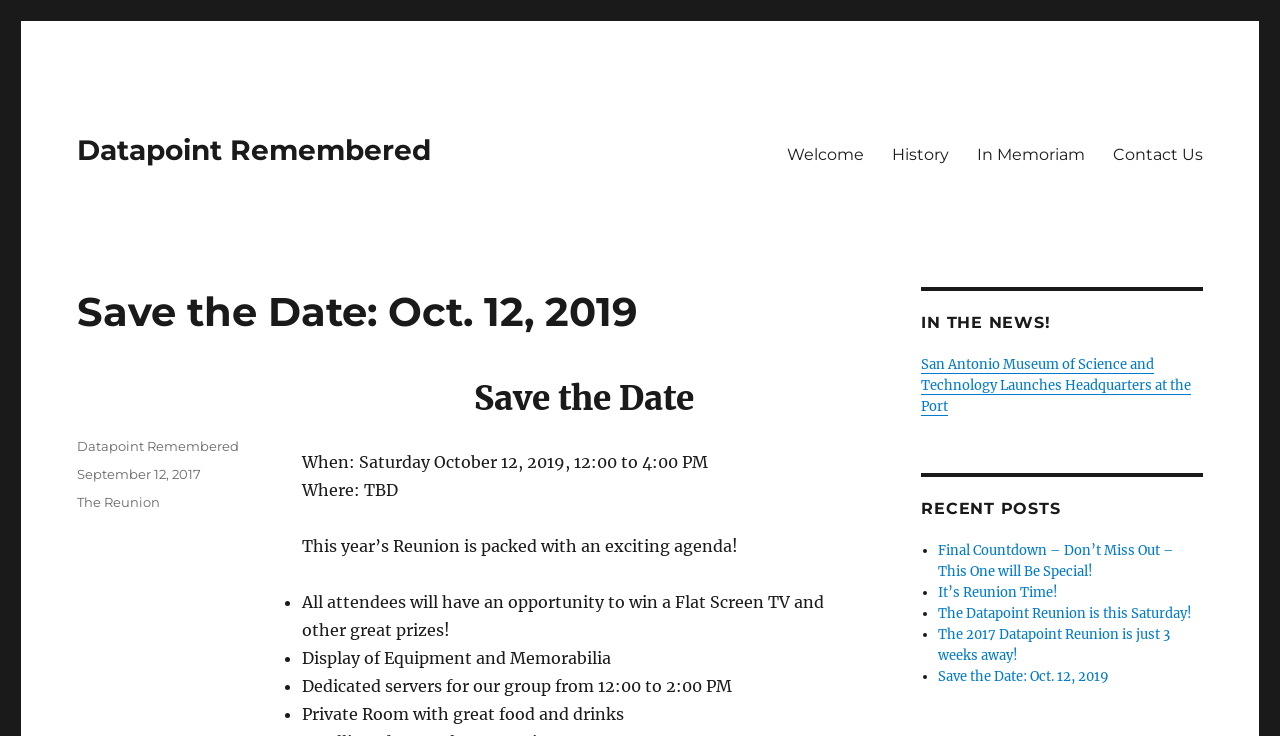Give a detailed overview of the webpage's appearance and contents.

This webpage is about the Datapoint Reunion, specifically the event on October 12, 2019. At the top, there is a primary menu with links to "Welcome", "History", "In Memoriam", and "Contact Us". Below the menu, there is a header section with the title "Save the Date: Oct. 12, 2019" and a subheading "Save the Date". 

The main content section is divided into two parts. On the left, there is a section with details about the reunion event, including the date, time, and location. There is also a list of exciting activities and prizes that attendees can expect, such as a chance to win a flat-screen TV and a display of equipment and memorabilia. 

On the right, there are two sections. The top section is titled "IN THE NEWS!" and features a link to an article about the San Antonio Museum of Science and Technology. Below that, there is a section titled "RECENT POSTS" with a list of links to recent blog posts, including "Final Countdown – Don’t Miss Out – This One will Be Special!", "It’s Reunion Time!", and others.

At the bottom of the page, there is a footer section with links to the author, the date the post was made, and categories. There are also links to other pages on the website, including "The Reunion".